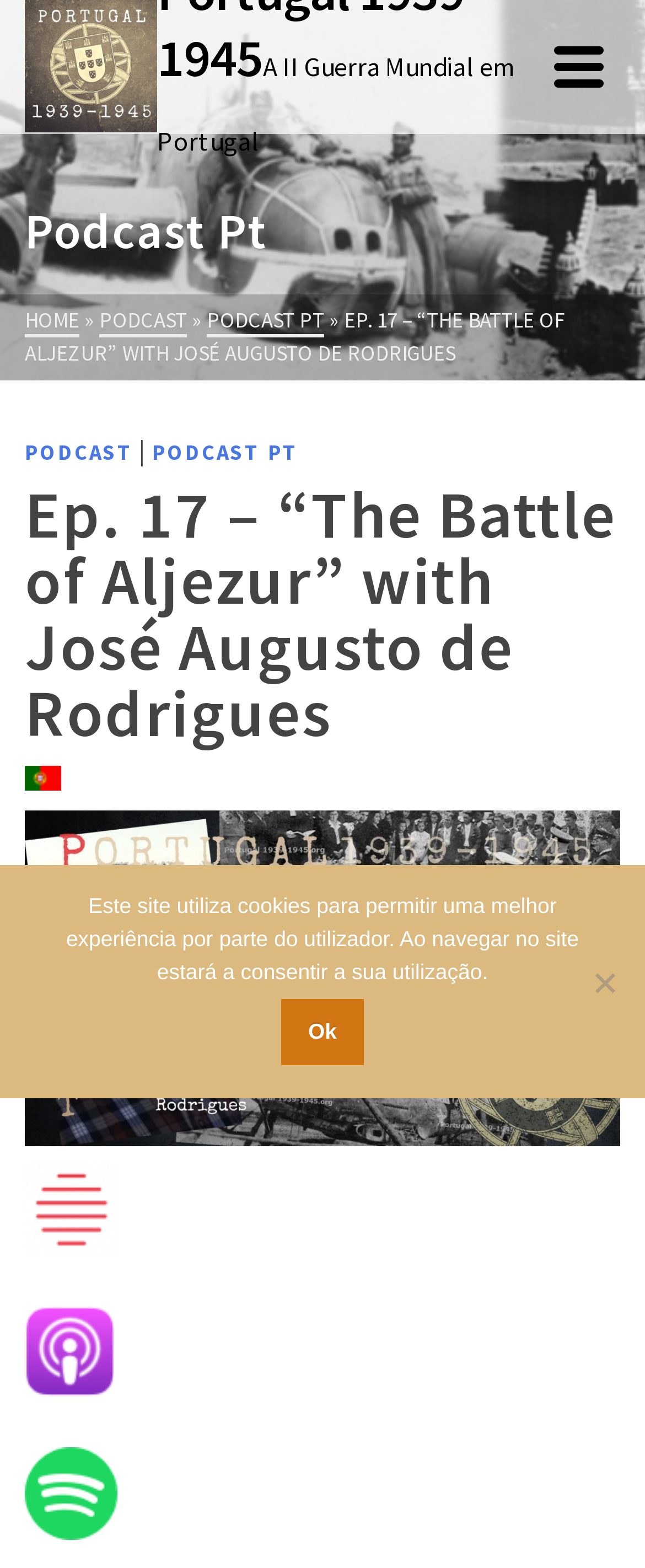Please identify the bounding box coordinates of where to click in order to follow the instruction: "Call 541-512-4949".

None